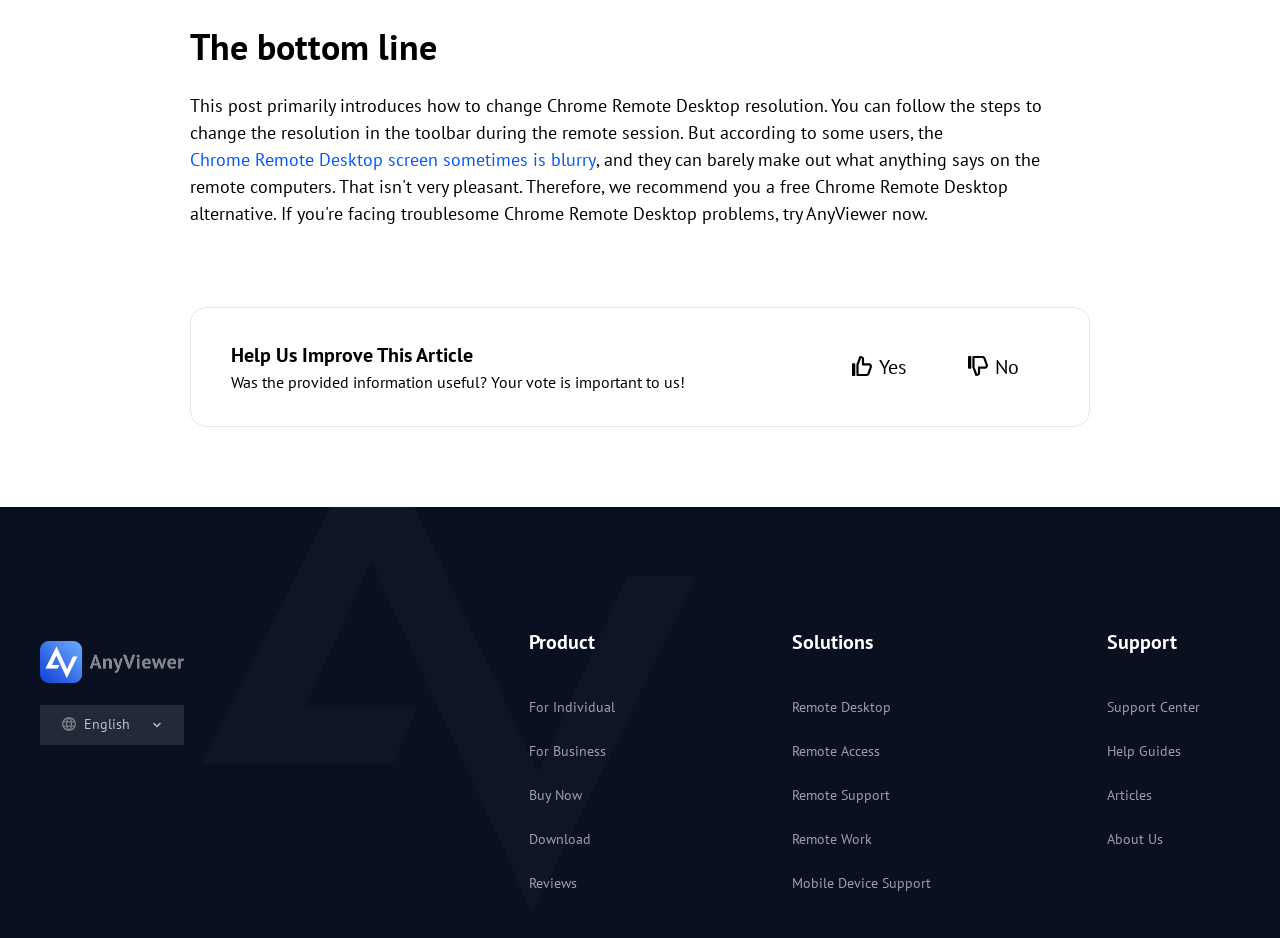What is the topic of the article?
Please provide a comprehensive and detailed answer to the question.

The topic of the article can be determined by reading the static text 'This post primarily introduces how to change Chrome Remote Desktop resolution.' which indicates that the article is about changing the resolution in Chrome Remote Desktop.